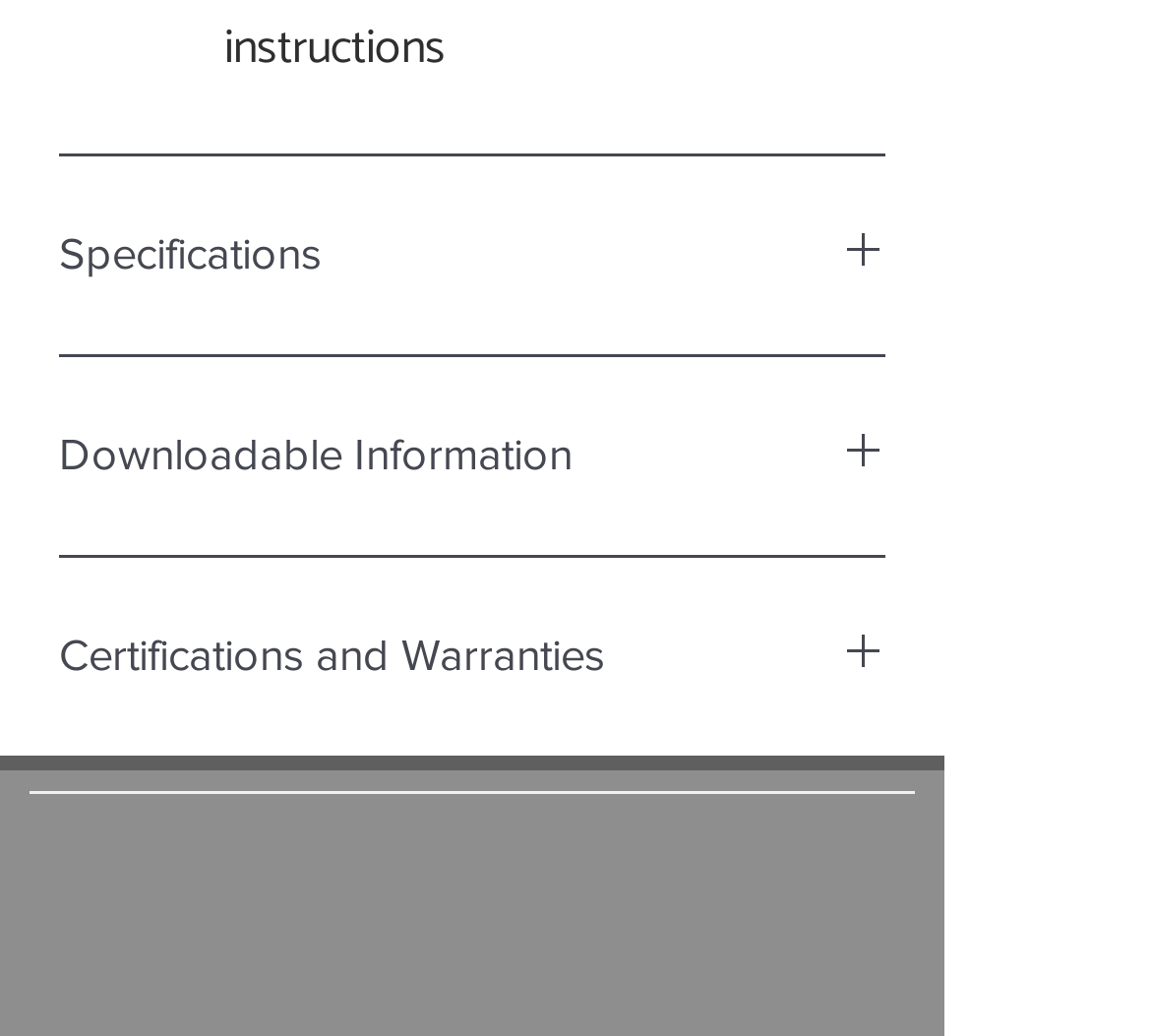How many buttons are on the webpage?
Based on the image, give a concise answer in the form of a single word or short phrase.

3